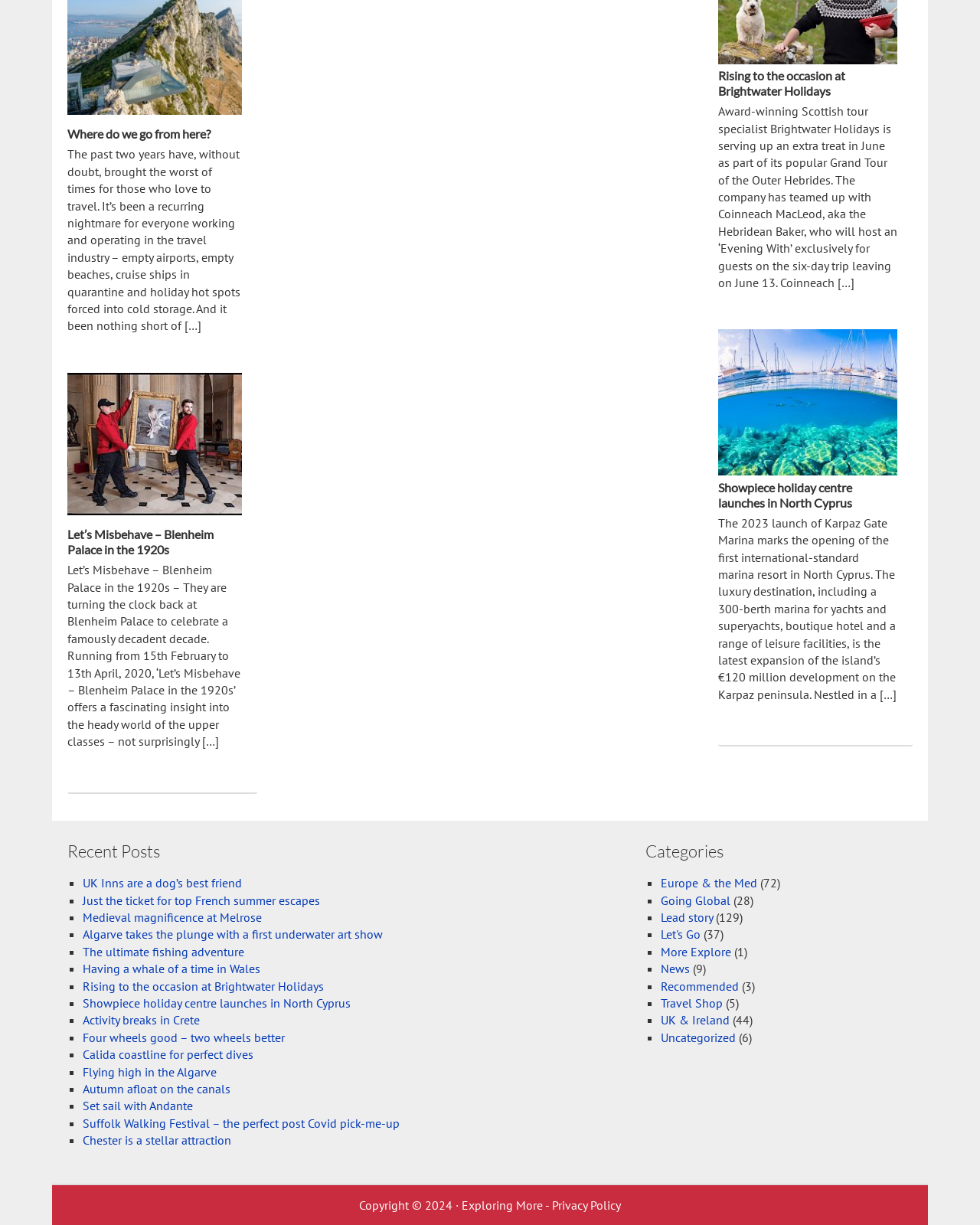Predict the bounding box coordinates of the area that should be clicked to accomplish the following instruction: "Discover Let’s Misbehave – Blenheim Palace in the 1920s". The bounding box coordinates should consist of four float numbers between 0 and 1, i.e., [left, top, right, bottom].

[0.069, 0.43, 0.247, 0.455]